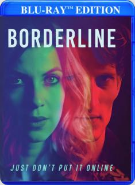Describe the important features and context of the image with as much detail as possible.

The image showcases the Blu-ray cover for the film "Borderline." The design features a striking blend of colors with a predominantly green and red gradient, highlighting the intense expressions of the two main characters. The title "BORDERLINE" is prominently displayed at the top in bold, white letters, framed by a blue border characteristic of Blu-ray packaging. At the bottom of the cover, a tagline reads, "JUST DON'T PUT IT ONLINE," hinting at the film's themes. This visually captivating cover art suggests a thrilling narrative, inviting viewers to delve into the story.